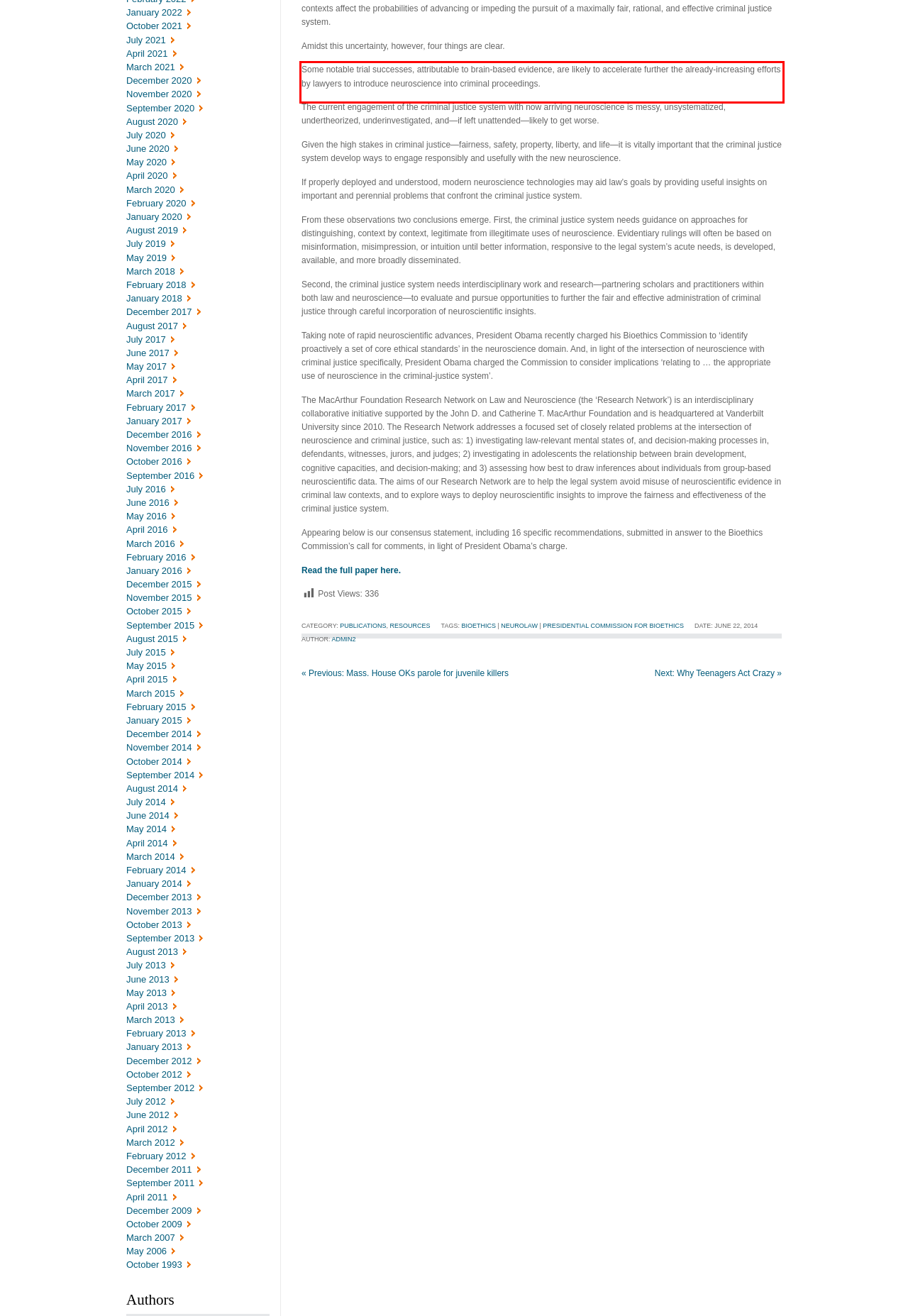You have a screenshot of a webpage, and there is a red bounding box around a UI element. Utilize OCR to extract the text within this red bounding box.

Some notable trial successes, attributable to brain-based evidence, are likely to accelerate further the already-increasing efforts by lawyers to introduce neuroscience into criminal proceedings.